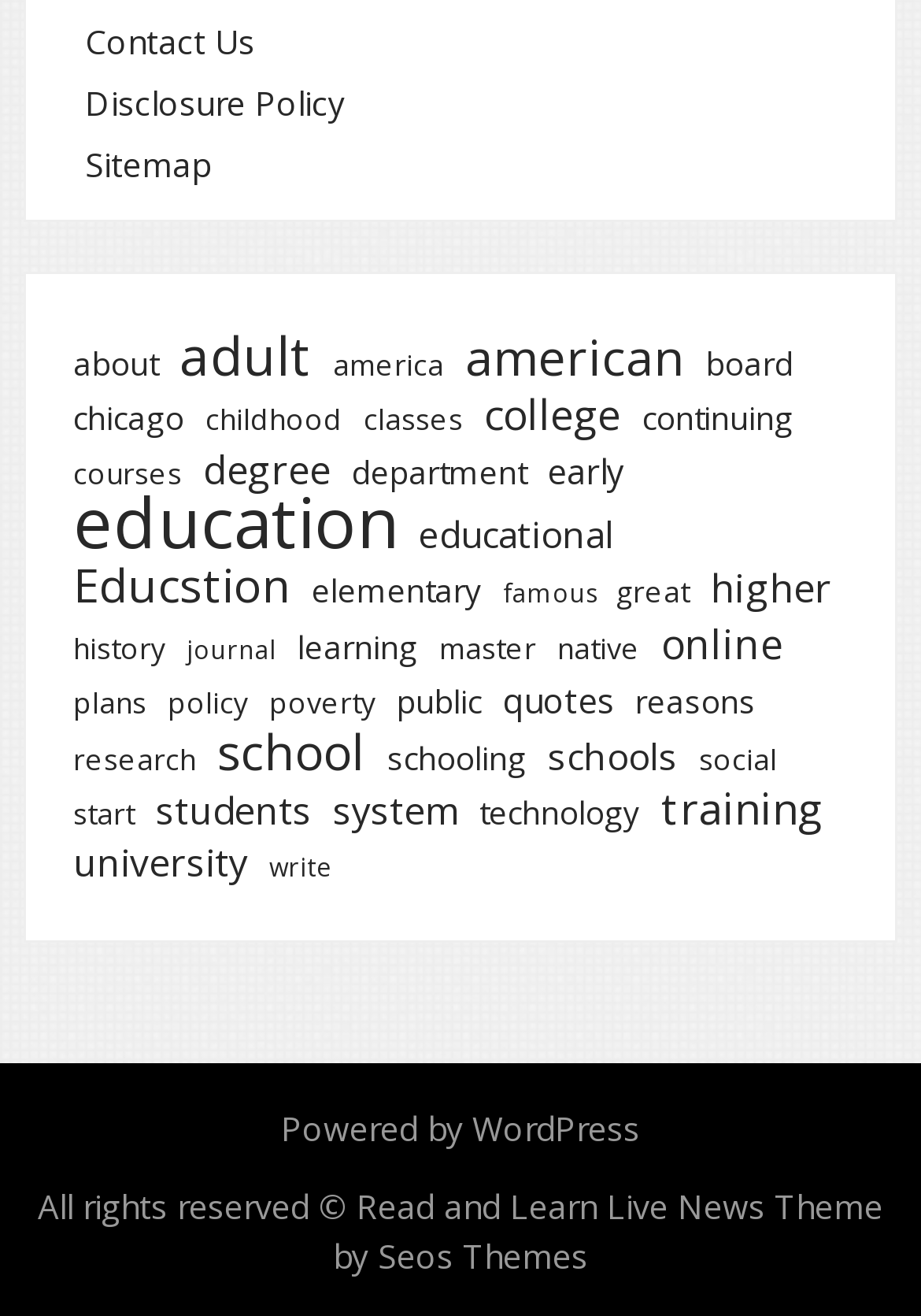Locate the bounding box coordinates of the clickable part needed for the task: "Explore 'Online' learning options".

[0.718, 0.47, 0.849, 0.508]